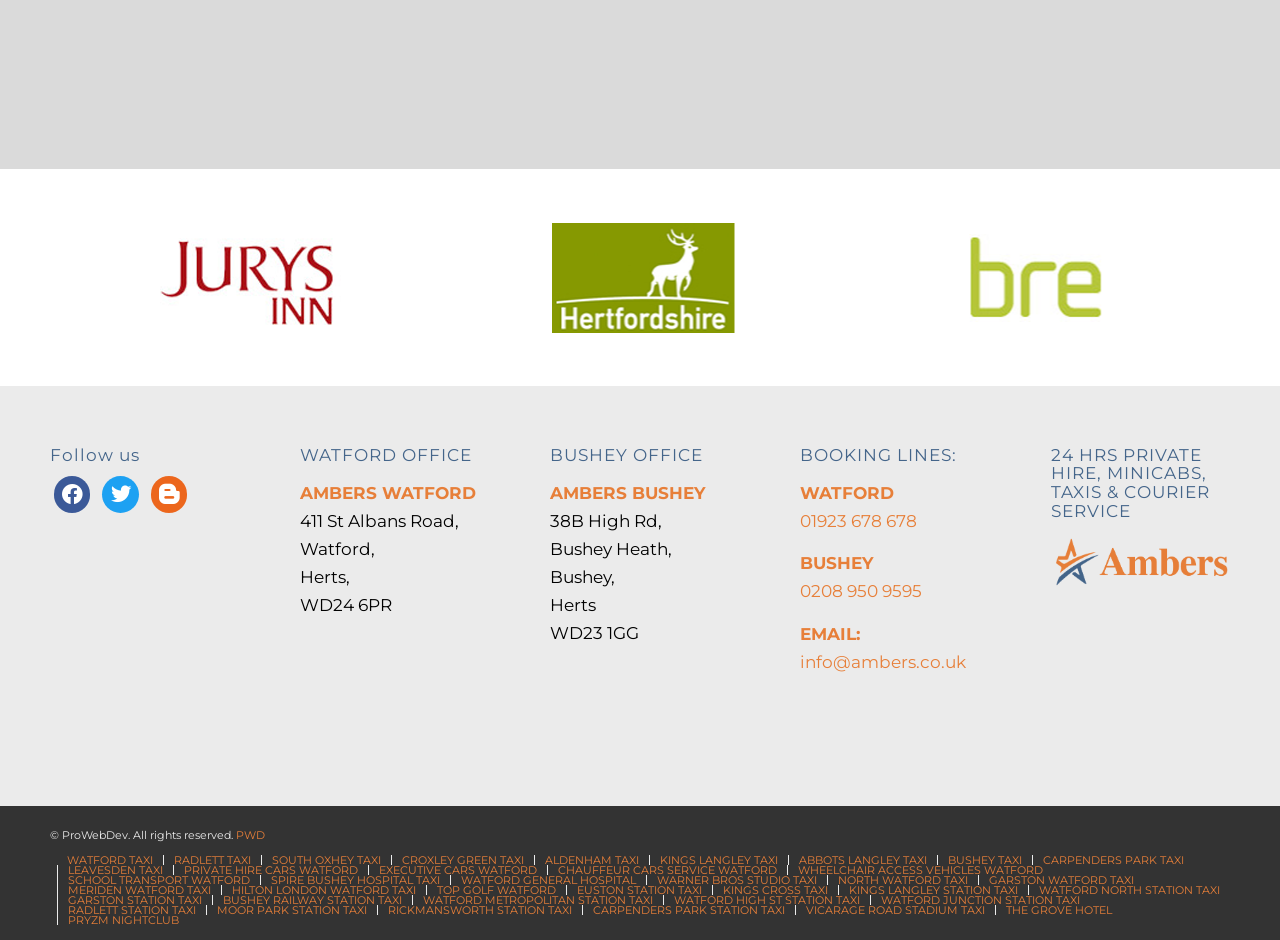Can you look at the image and give a comprehensive answer to the question:
What services does Ambers provide?

The webpage mentions '24 HRS PRIVATE HIRE, MINICABS, TAXIS & COURIER SERVICE' as the services provided by Ambers, which suggests that they offer a range of transportation services.